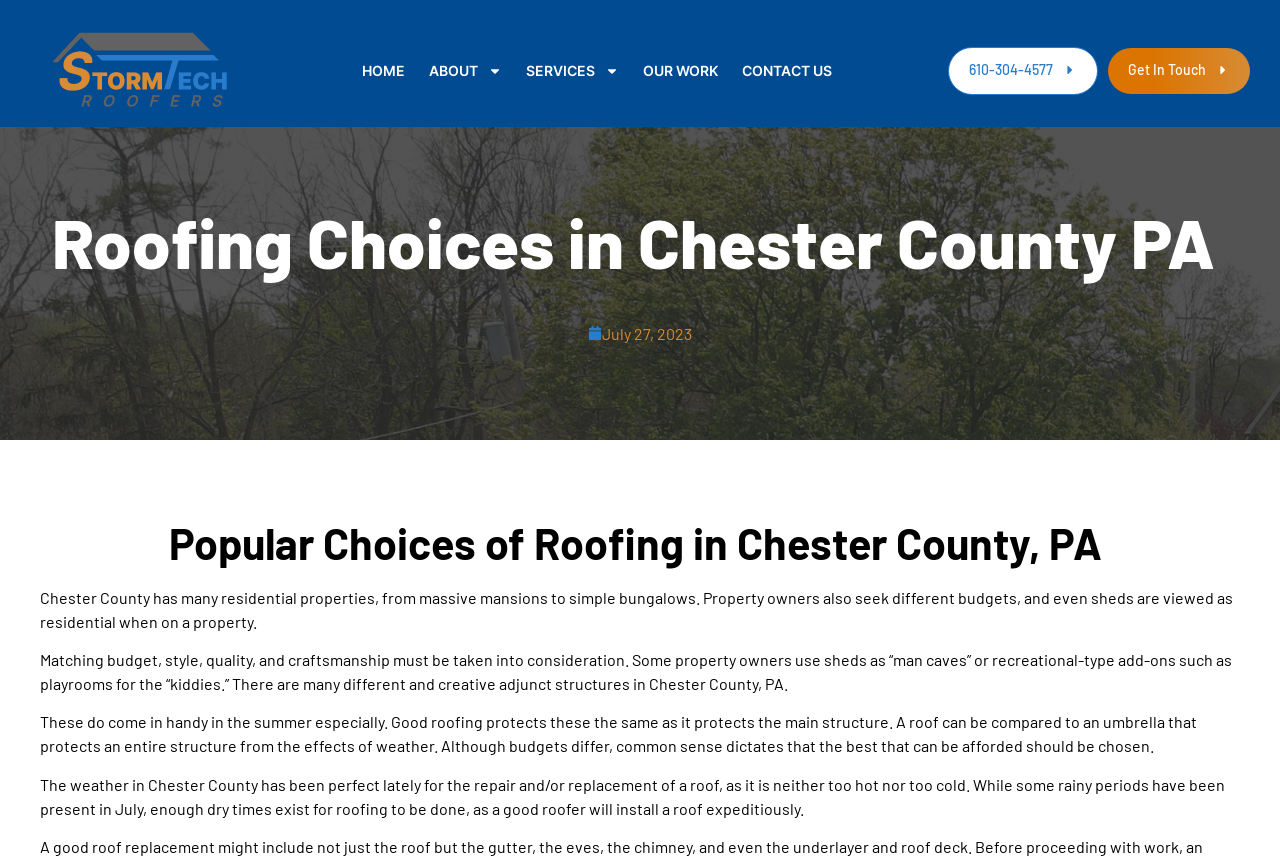Show the bounding box coordinates of the region that should be clicked to follow the instruction: "Click ABOUT."

[0.335, 0.065, 0.392, 0.099]